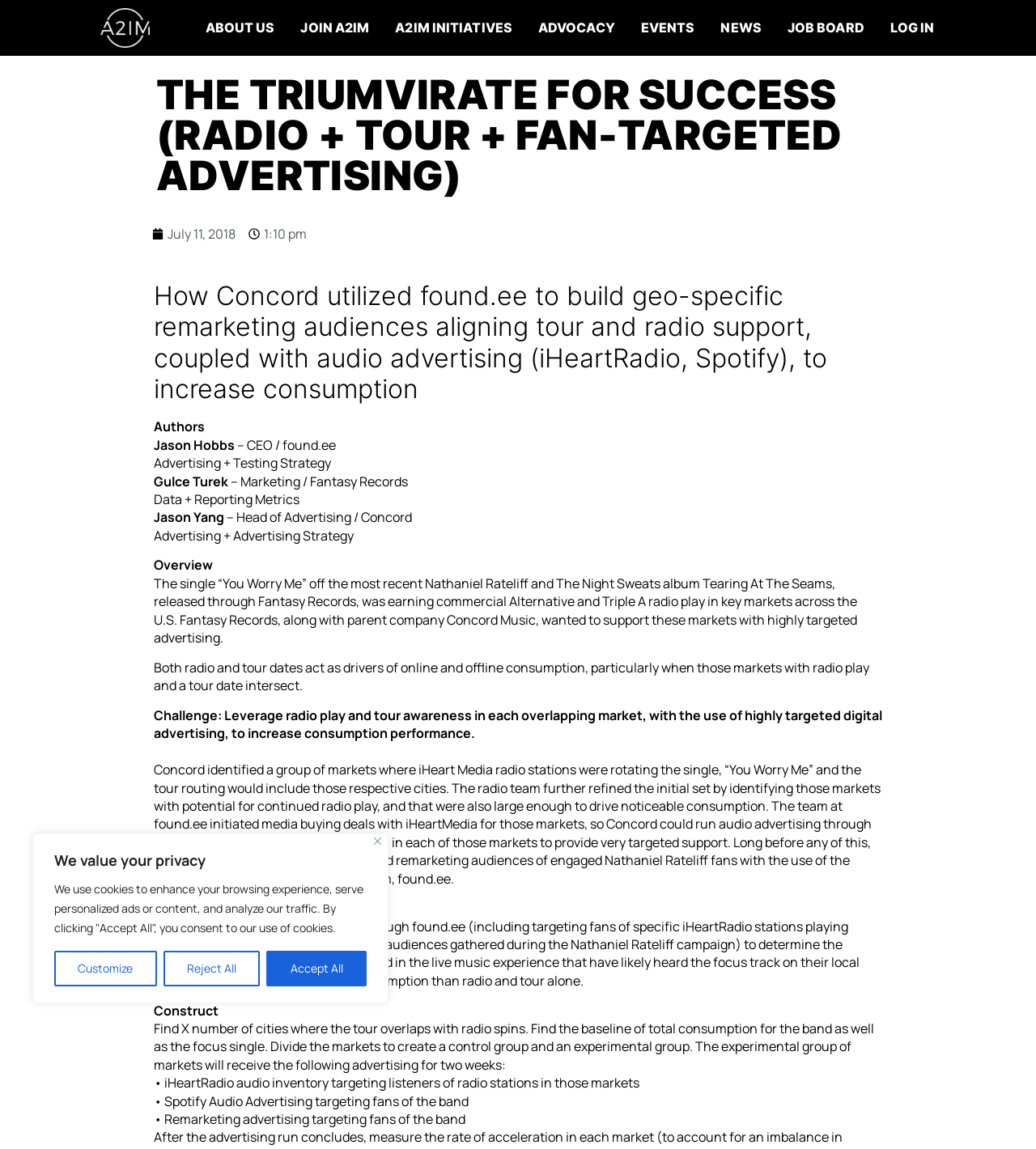Refer to the image and offer a detailed explanation in response to the question: What type of advertising was used to target fans of the band?

I found the answer by reading the text in the webpage, specifically the sentence '• Spotify Audio Advertising targeting fans of the band' which is part of the experimental group's advertising strategy.